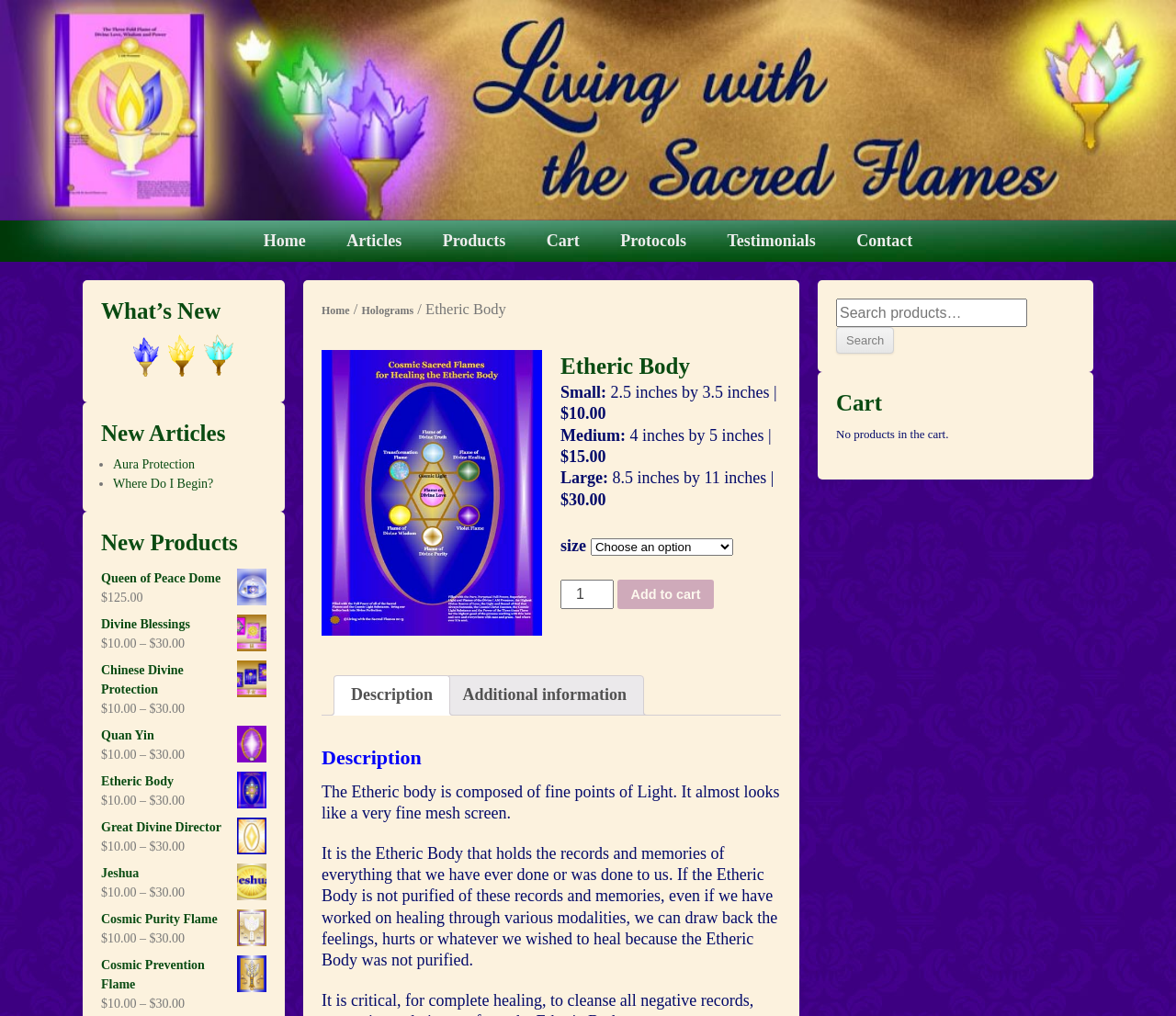Refer to the image and offer a detailed explanation in response to the question: How many tabs are there in the product description section?

I counted the number of tabs in the product description section by looking at the tablist element, which contains three tabs: Description, Additional information, and Reviews.